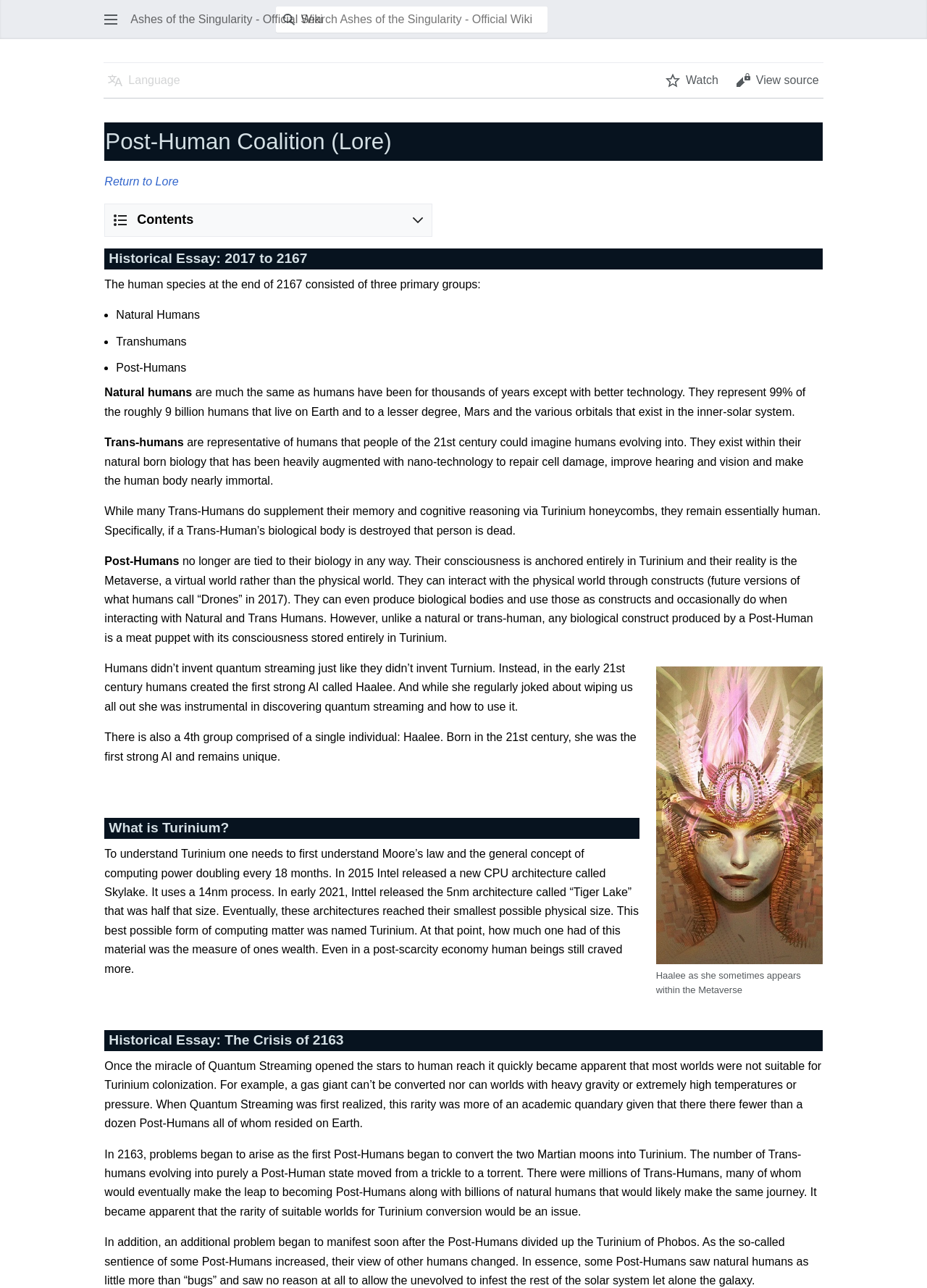Provide a thorough description of the webpage's content and layout.

This webpage is about the Post-Human Coalition in the context of the Ashes of the Singularity game. At the top, there is a button with a popup menu and a search box that allows users to search the wiki. Below the search box, there are three buttons: Language, Watch, and View source.

The main content of the page is divided into sections. The first section is a historical essay titled "2017 to 2167," which describes the evolution of humanity into three primary groups: Natural Humans, Transhumans, and Post-Humans. This section includes a list with bullet points explaining each group.

The next section is a heading titled "Historical Essay: 2017 to 2167" followed by a paragraph of text that describes the characteristics of each group. There is also an image on the right side of the page with a caption "Haalee as she sometimes appears within the Metaverse."

The following section is titled "What is Turinium?" and explains the concept of Turinium, a material that represents the ultimate form of computing power. This section is followed by another historical essay titled "The Crisis of 2163," which discusses the problems that arose when Post-Humans began to convert Martian moons into Turinium.

Throughout the page, there are several headings, paragraphs of text, and a list with bullet points. The text is organized in a clear and readable manner, with each section building on the previous one to provide a comprehensive understanding of the Post-Human Coalition and its context in the game.